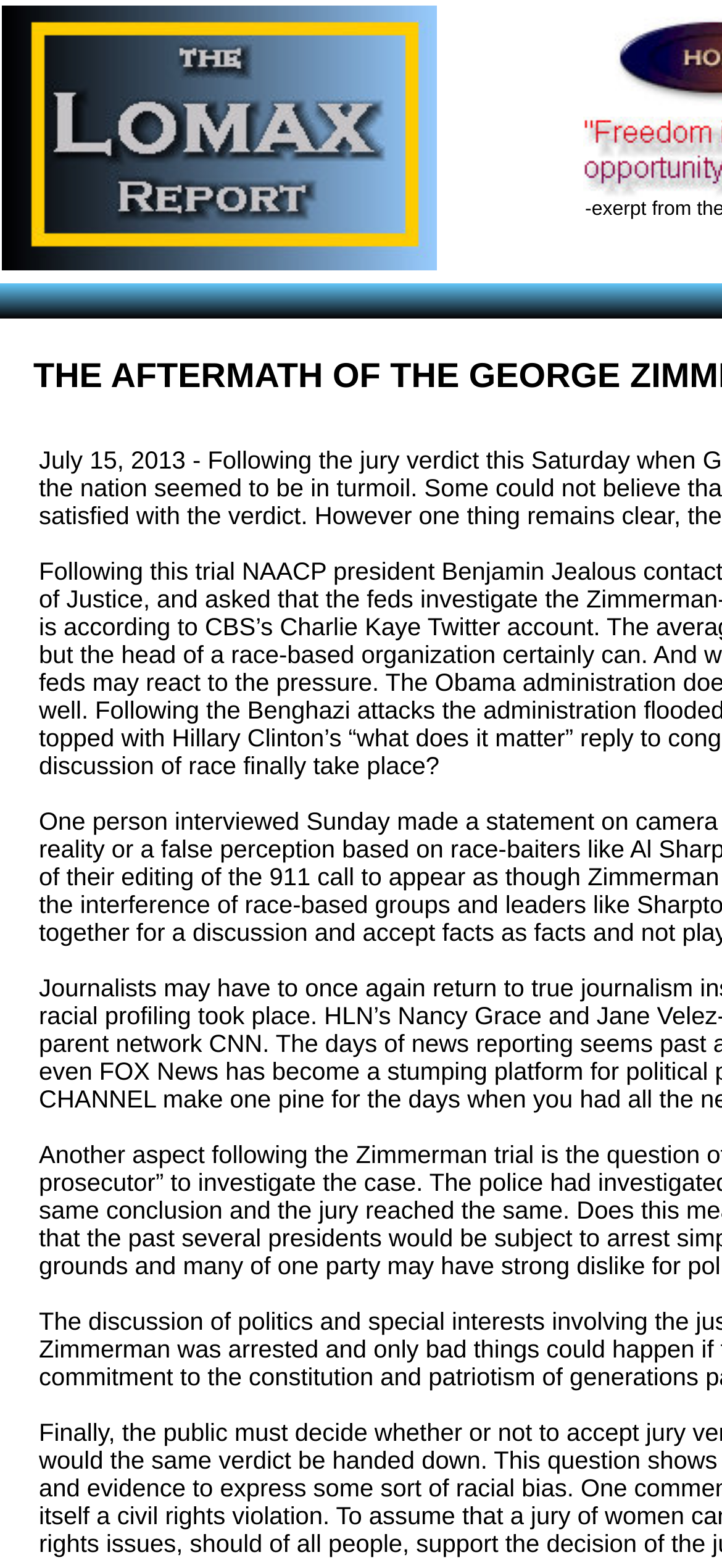Identify the headline of the webpage and generate its text content.

THE AFTERMATH OF THE GEORGE ZIMMERMAN TRIAL